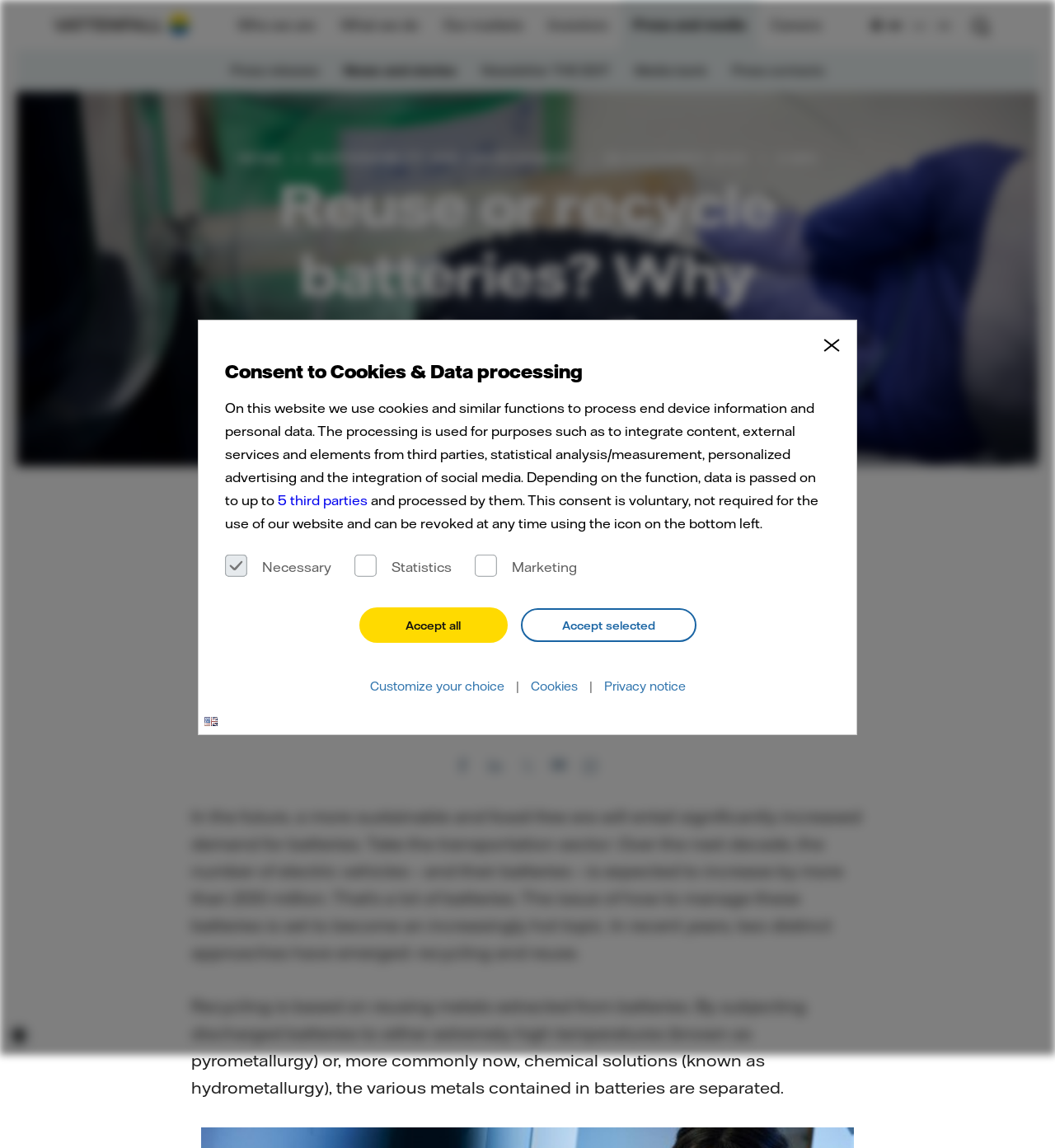Answer the question with a single word or phrase: 
What is the main topic of the article?

Battery recycling and reuse